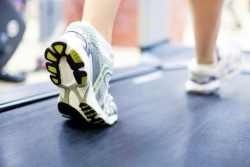Provide a thorough description of what you see in the image.

The image depicts a close-up of a person's foot in a running shoe, making contact with a treadmill surface. The shoe features a modern design with a predominantly gray upper and textured sole, highlighting its functional elements. This scenario illustrates the concept of gait analysis, an important practice for assessing foot mechanics, particularly for individuals who may have overpronation issues. Such assessments help determine the best footwear, such as stability shoes, to enhance comfort and reduce the risk of injuries during running or walking activities. The treadmill setting emphasizes a controlled environment for observing and improving running form and technique.